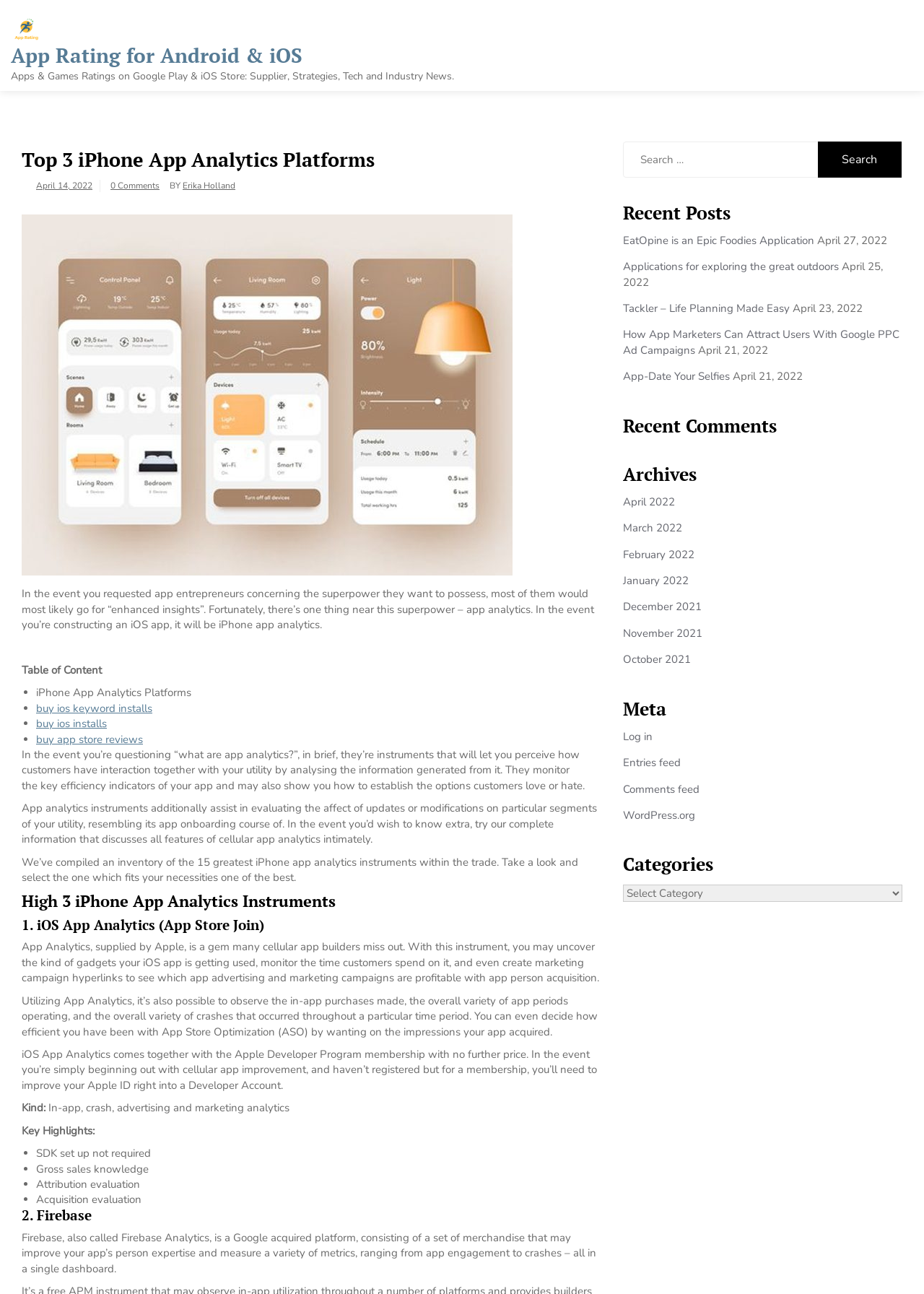Please give a short response to the question using one word or a phrase:
How many iPhone app analytics platforms are listed in the article?

15